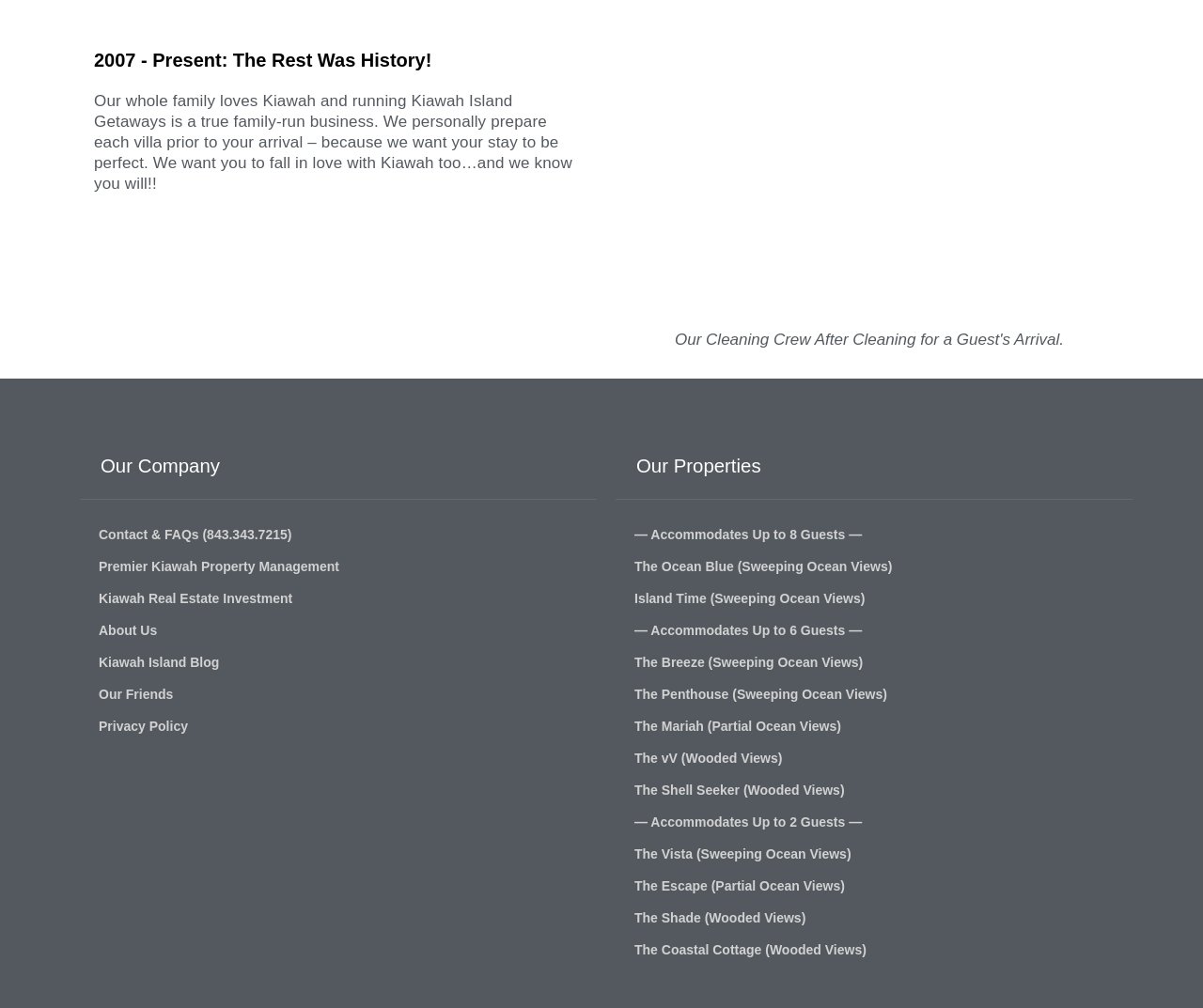What is the main business of this company?
From the details in the image, provide a complete and detailed answer to the question.

Based on the webpage, it appears that the company is a family-run business that manages properties on Kiawah Island. The text mentions 'Kiawah Island Getaways' and 'Premier Kiawah Property Management', indicating that the company is involved in property management.